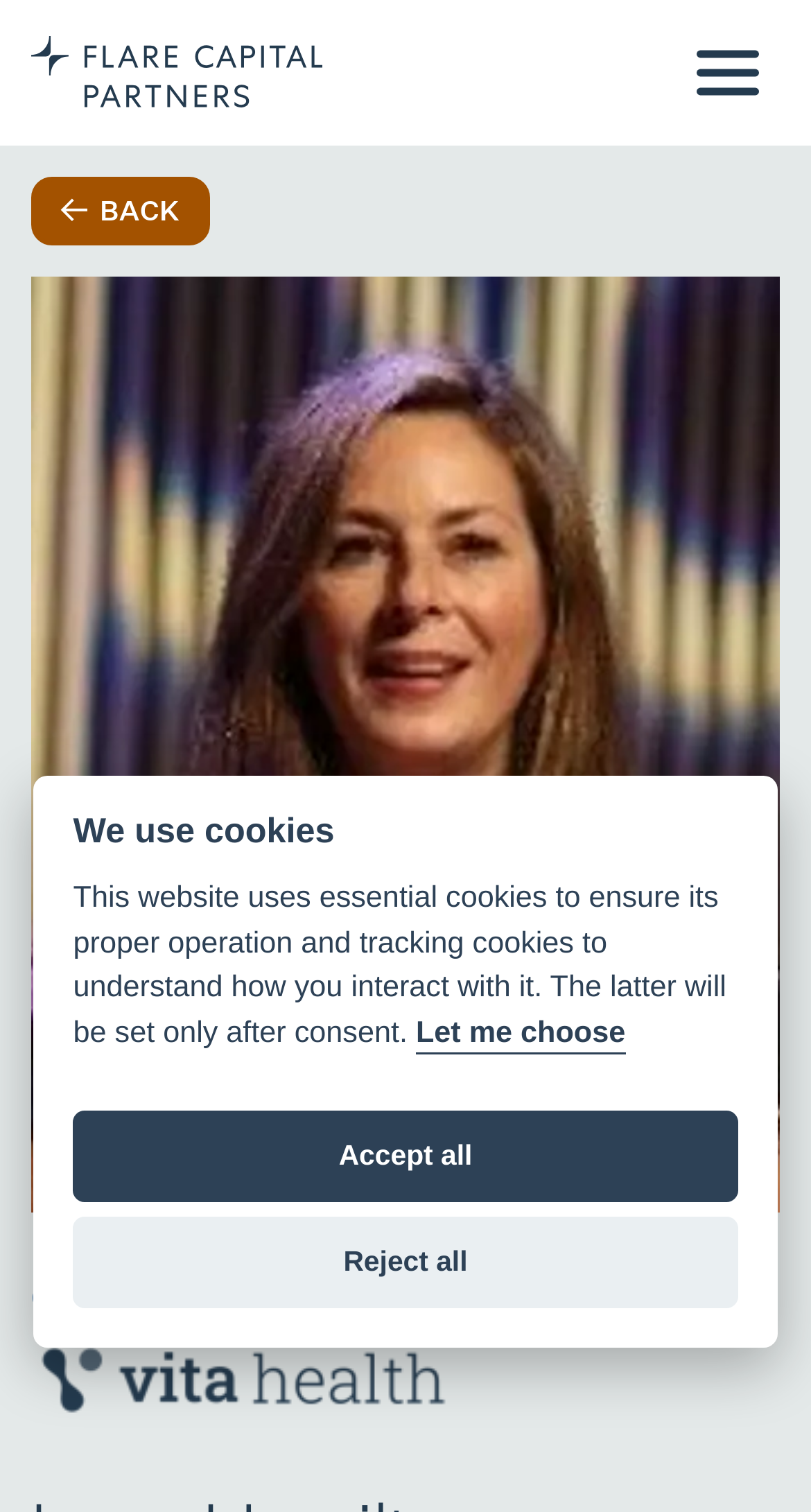How many links are below the company name?
Provide a one-word or short-phrase answer based on the image.

2